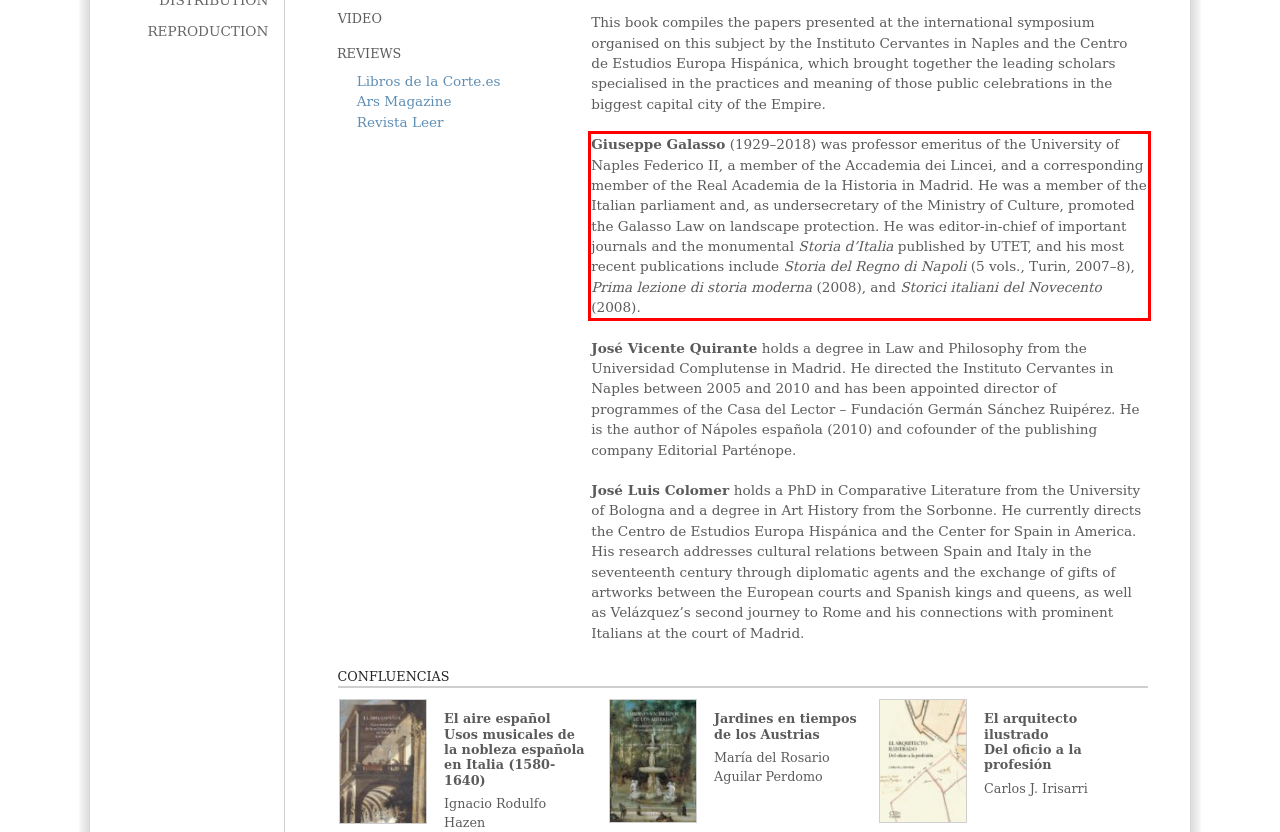Examine the webpage screenshot and use OCR to recognize and output the text within the red bounding box.

Giuseppe Galasso (1929–2018) was professor emeritus of the University of Naples Federico II, a member of the Accademia dei Lincei, and a corresponding member of the Real Academia de la Historia in Madrid. He was a member of the Italian parliament and, as undersecretary of the Ministry of Culture, promoted the Galasso Law on landscape protection. He was editor-in-chief of important journals and the monumental Storia d’Italia published by UTET, and his most recent publications include Storia del Regno di Napoli (5 vols., Turin, 2007–8), Prima lezione di storia moderna (2008), and Storici italiani del Novecento (2008).